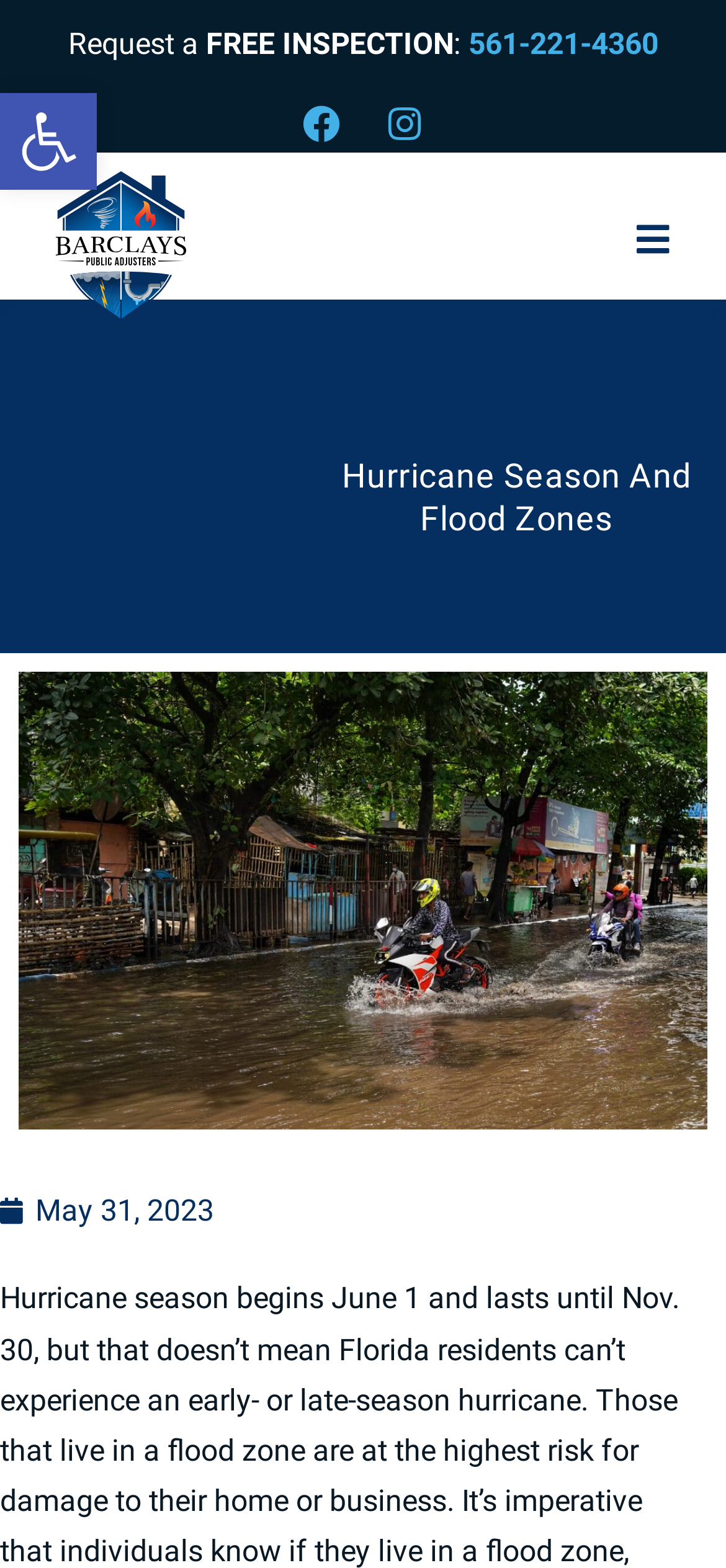Use one word or a short phrase to answer the question provided: 
What is the main topic of the webpage?

Hurricane Season and Flood Zones